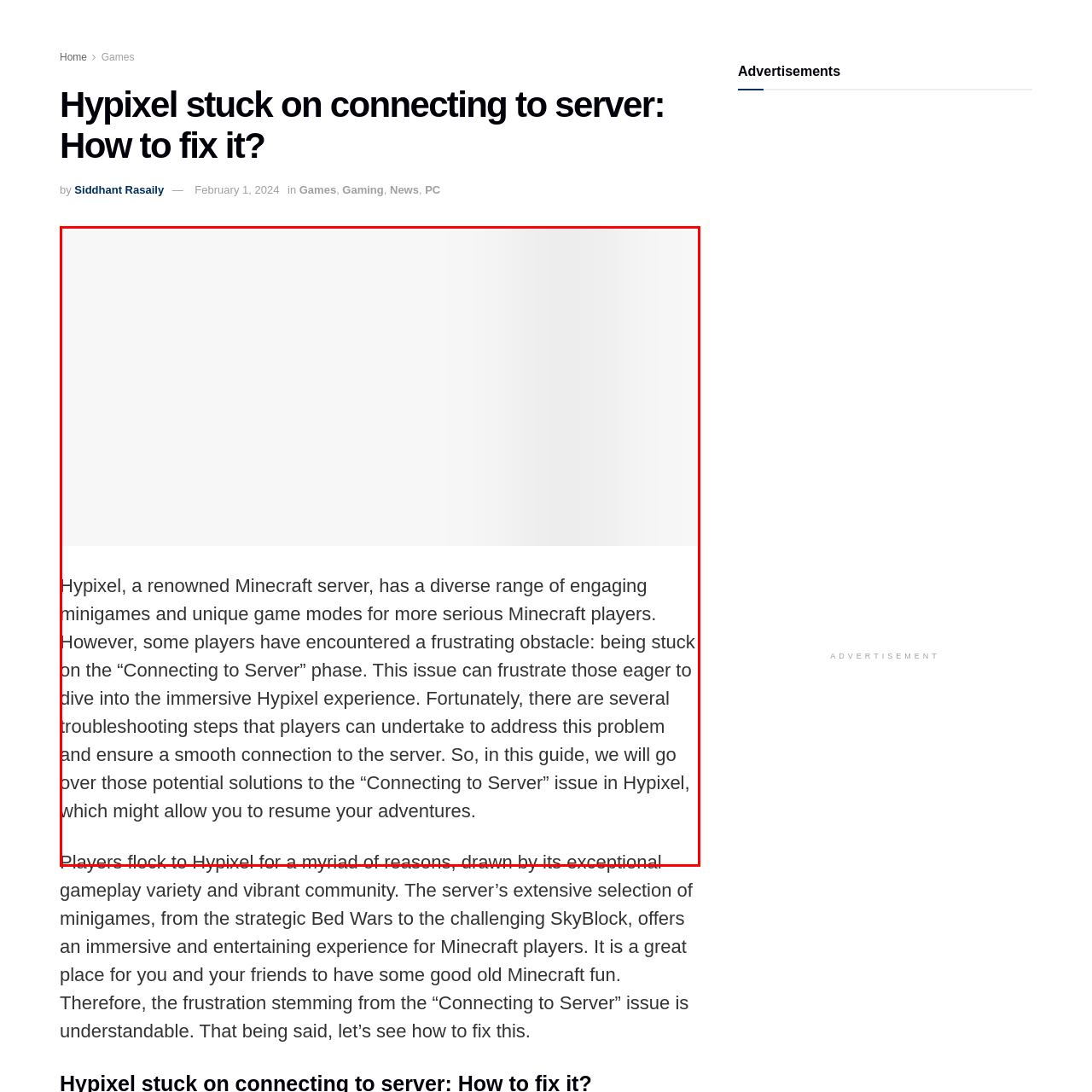What is the purpose of the guide?
Analyze the image within the red frame and provide a concise answer using only one word or a short phrase.

Troubleshooting connection issues